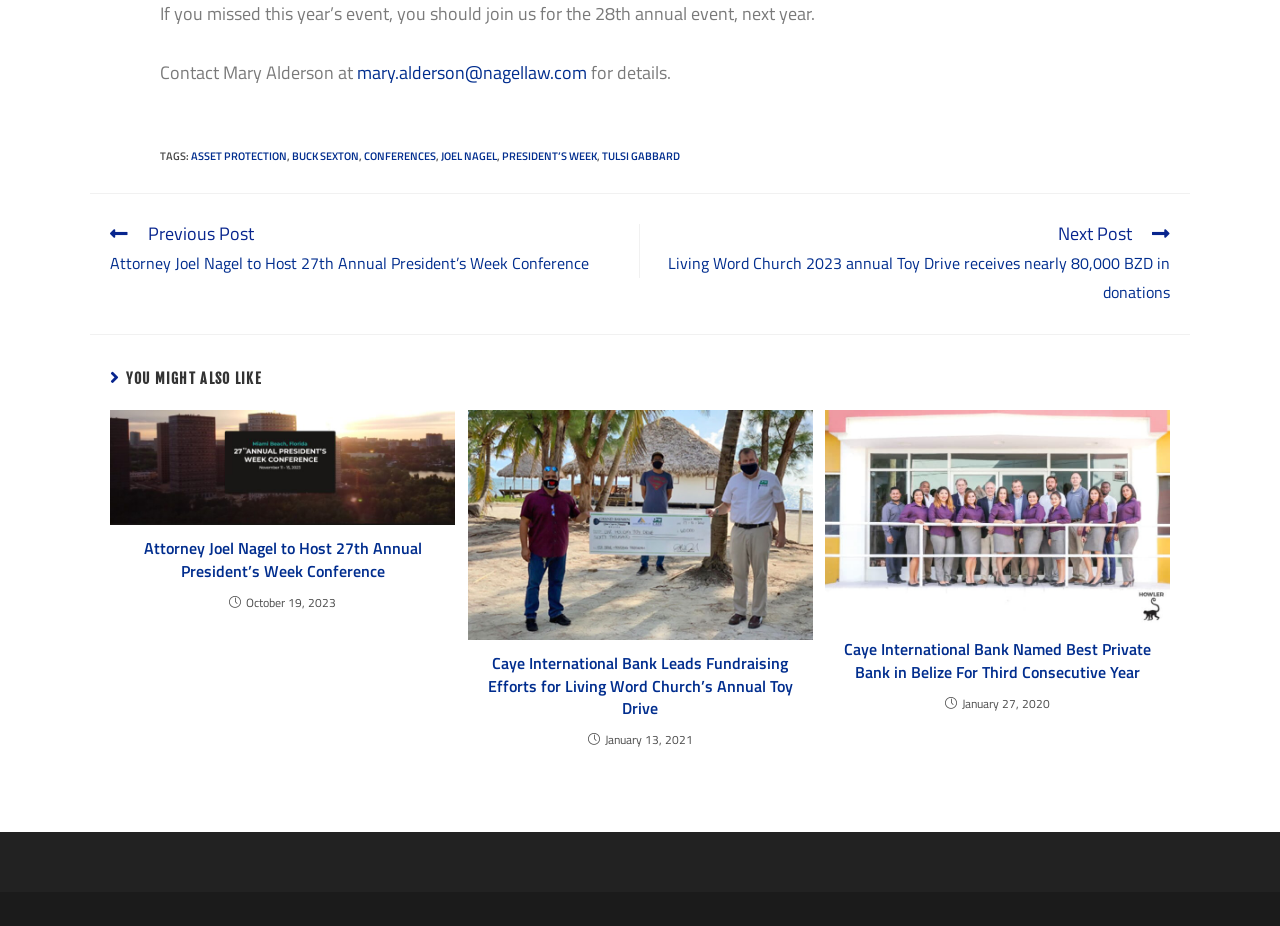Provide the bounding box coordinates of the section that needs to be clicked to accomplish the following instruction: "Read more about Caye International Bank Leads Fundraising Efforts for Living Word Church’s Annual Toy Drive."

[0.365, 0.443, 0.635, 0.691]